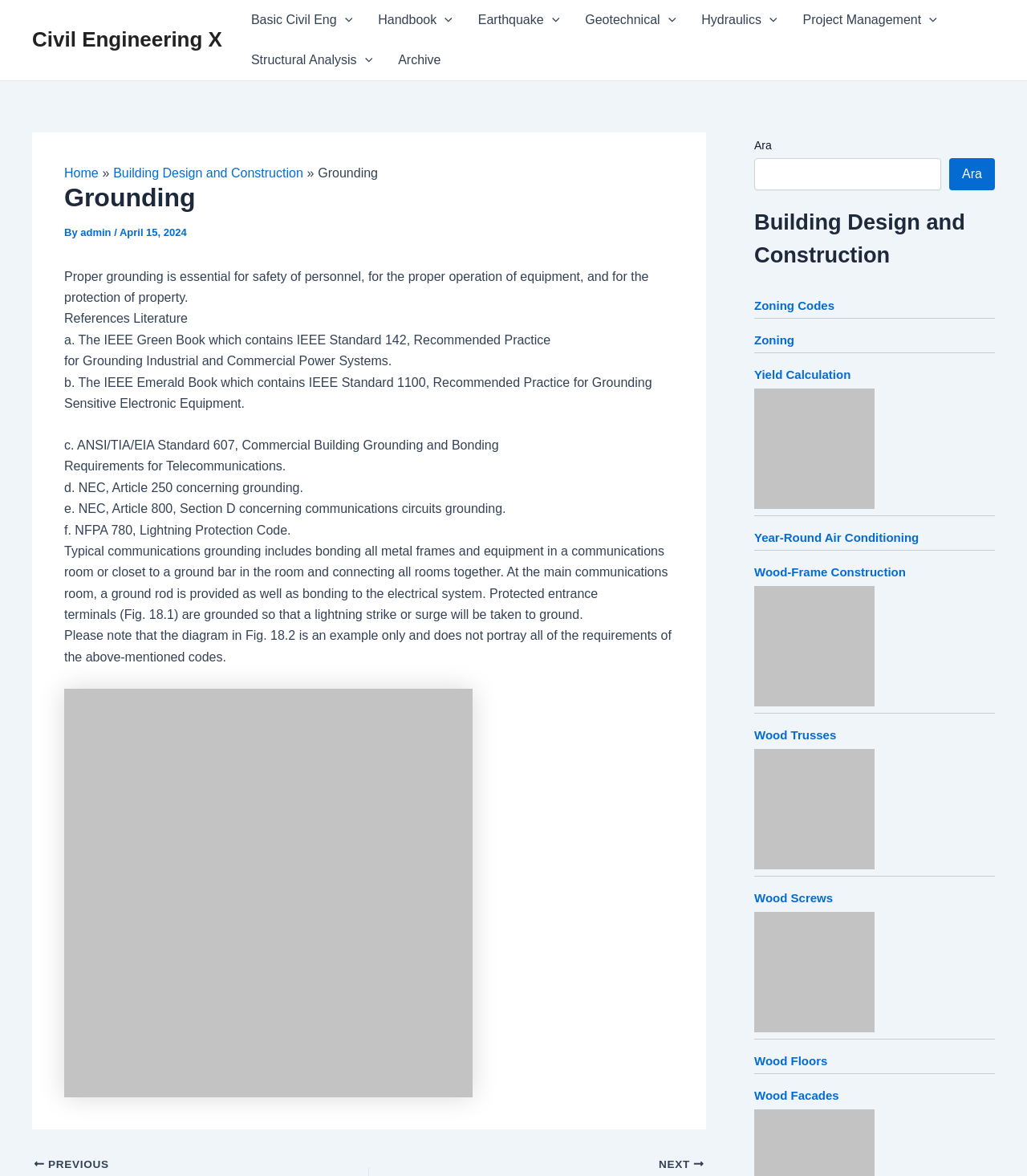Offer a thorough description of the webpage.

This webpage is about grounding in civil engineering, specifically focusing on the safety of personnel, equipment operation, and property protection. At the top, there is a navigation menu with several links, including "Basic Civil Eng", "Handbook", "Earthquake", "Geotechnical", "Hydraulics", "Project Management", "Structural Analysis", and "Archive". Each of these links has a corresponding menu toggle icon.

Below the navigation menu, there is a breadcrumb navigation section that shows the current page's location within the website's hierarchy. The breadcrumb trail includes links to "Home" and "Building Design and Construction", with the current page being "Grounding".

The main content of the page is divided into several sections. The first section has a heading "Grounding" and provides a brief introduction to the importance of proper grounding. This is followed by a section titled "References Literature" that lists several standards and codes related to grounding, including the IEEE Green Book, IEEE Emerald Book, ANSI/TIA/EIA Standard 607, NEC Article 250, and NFPA 780.

The next section discusses typical communications grounding practices, including bonding metal frames and equipment to a ground bar and connecting rooms together. It also mentions the use of ground rods and protected entrance terminals. This section includes a diagram (Fig. 18.1) that illustrates the concept.

The page also has a complementary section on the right side, which includes a search bar and several links to related topics, such as "Zoning Codes", "Yield Calculation", and "Wood-Frame Construction".